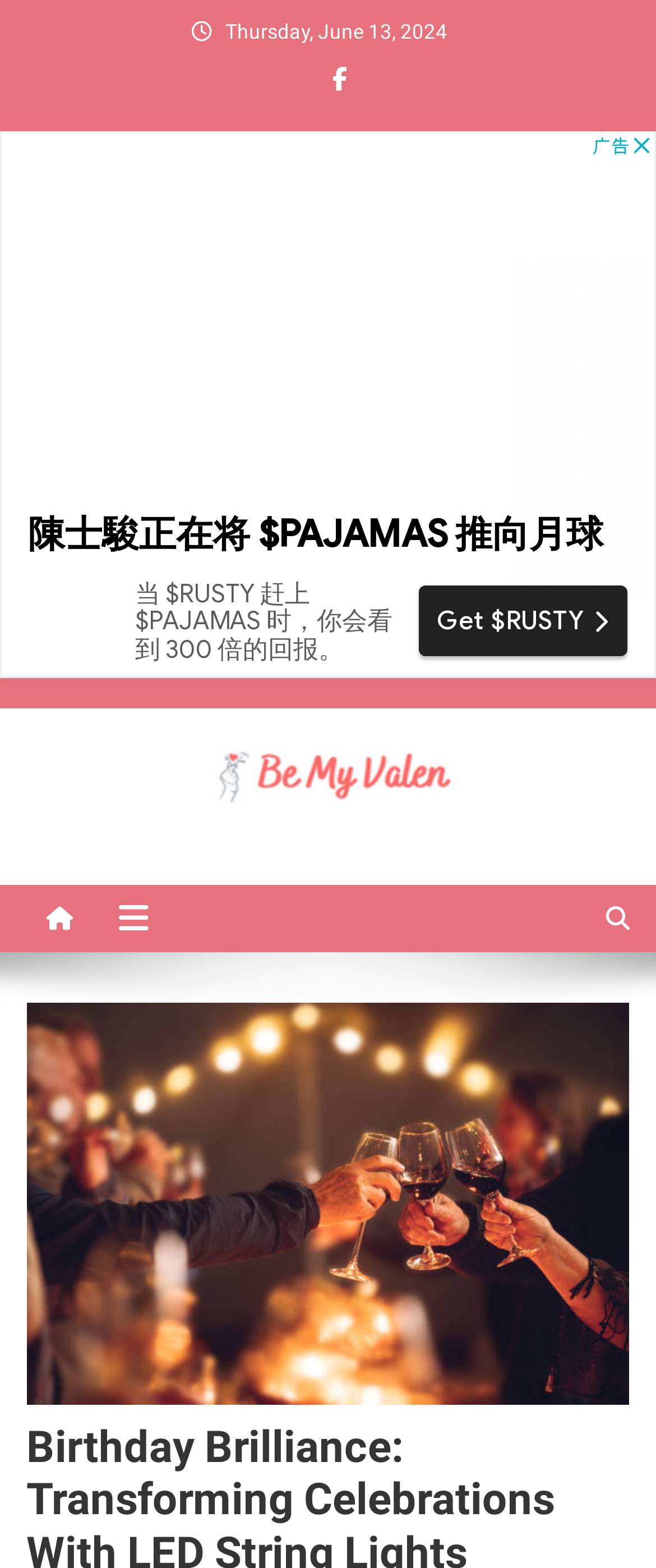Determine the main heading of the webpage and generate its text.

Birthday Brilliance: Transforming Celebrations With LED String Lights